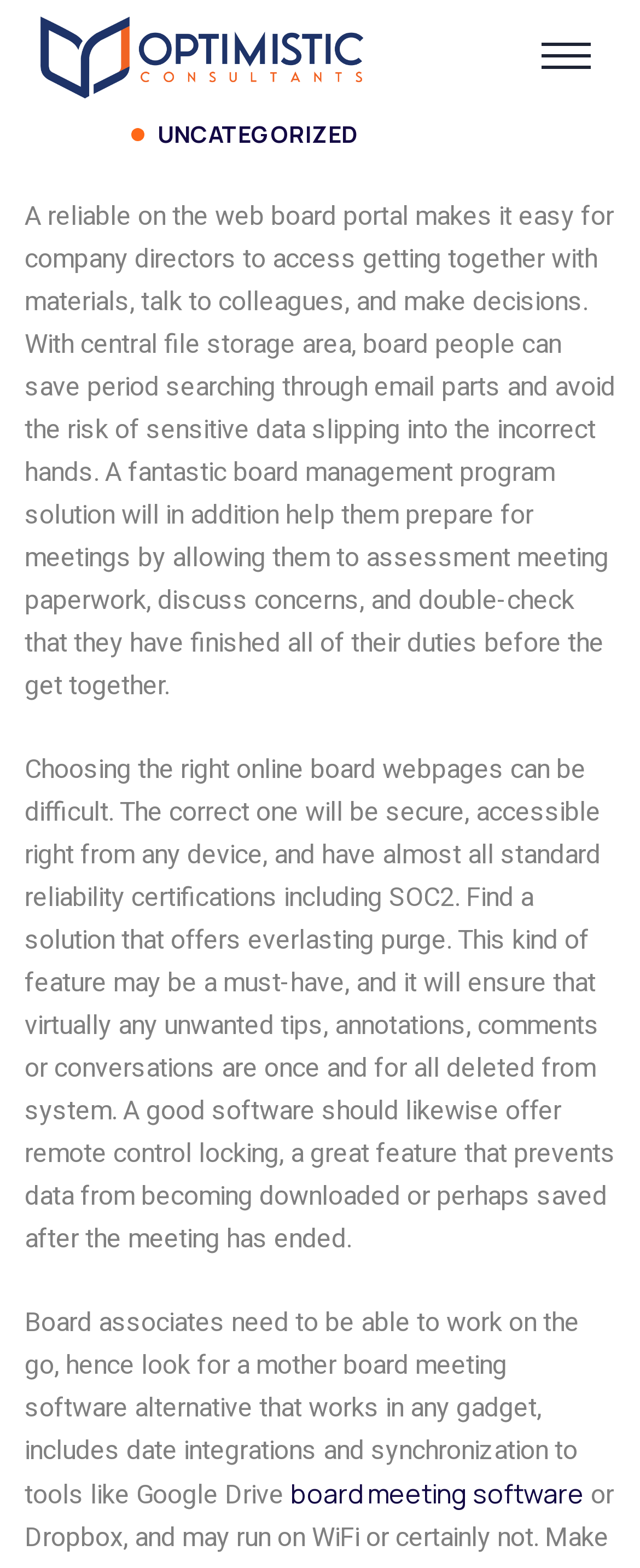What is the importance of remote locking in a board management program solution?
Give a detailed explanation using the information visible in the image.

The webpage mentions that a good software should offer remote locking, a feature that prevents data from being downloaded or saved after the meeting has ended. This suggests that the importance of remote locking is to prevent unauthorized data download or saving.